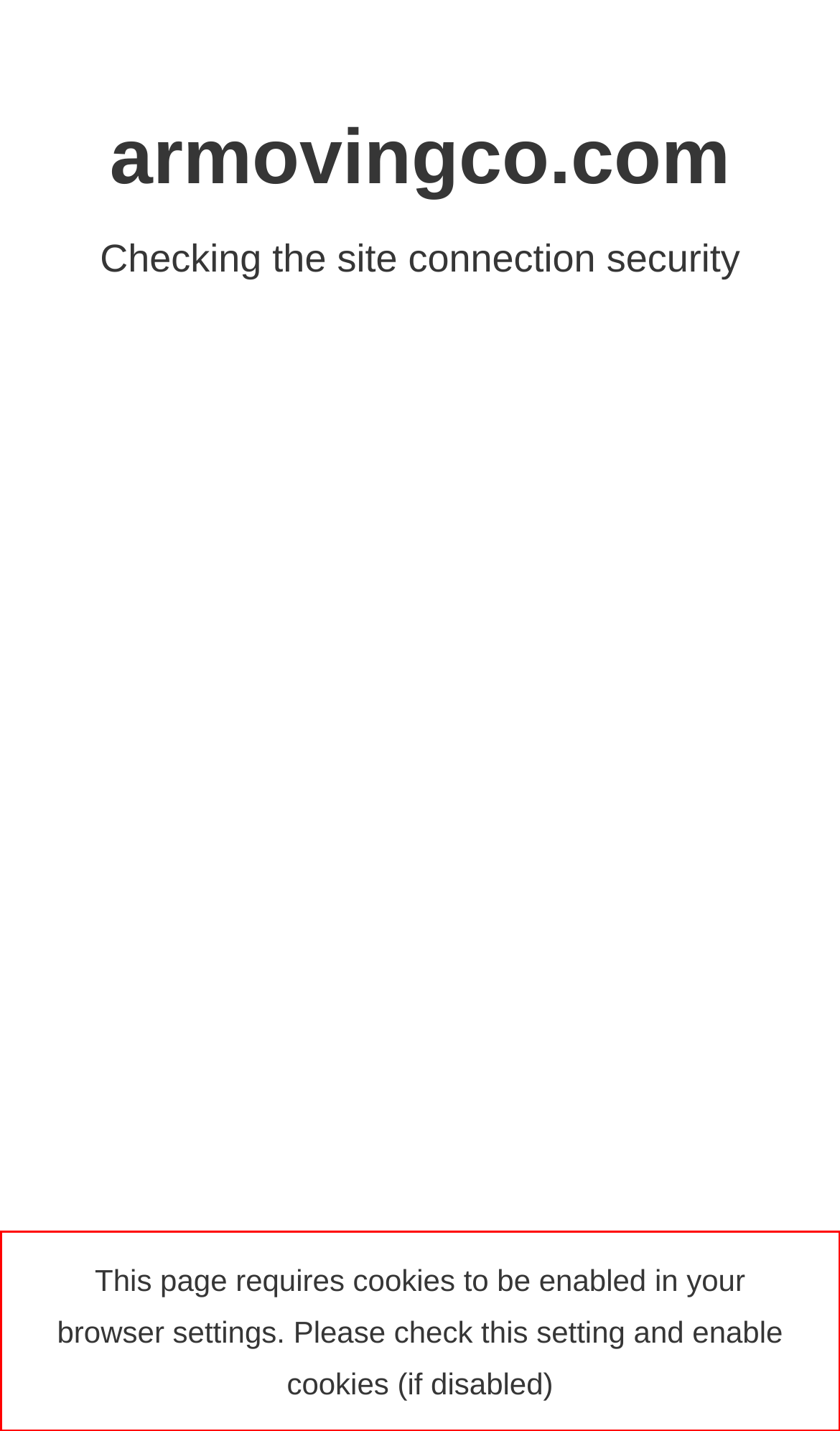Please identify the text within the red rectangular bounding box in the provided webpage screenshot.

This page requires cookies to be enabled in your browser settings. Please check this setting and enable cookies (if disabled)